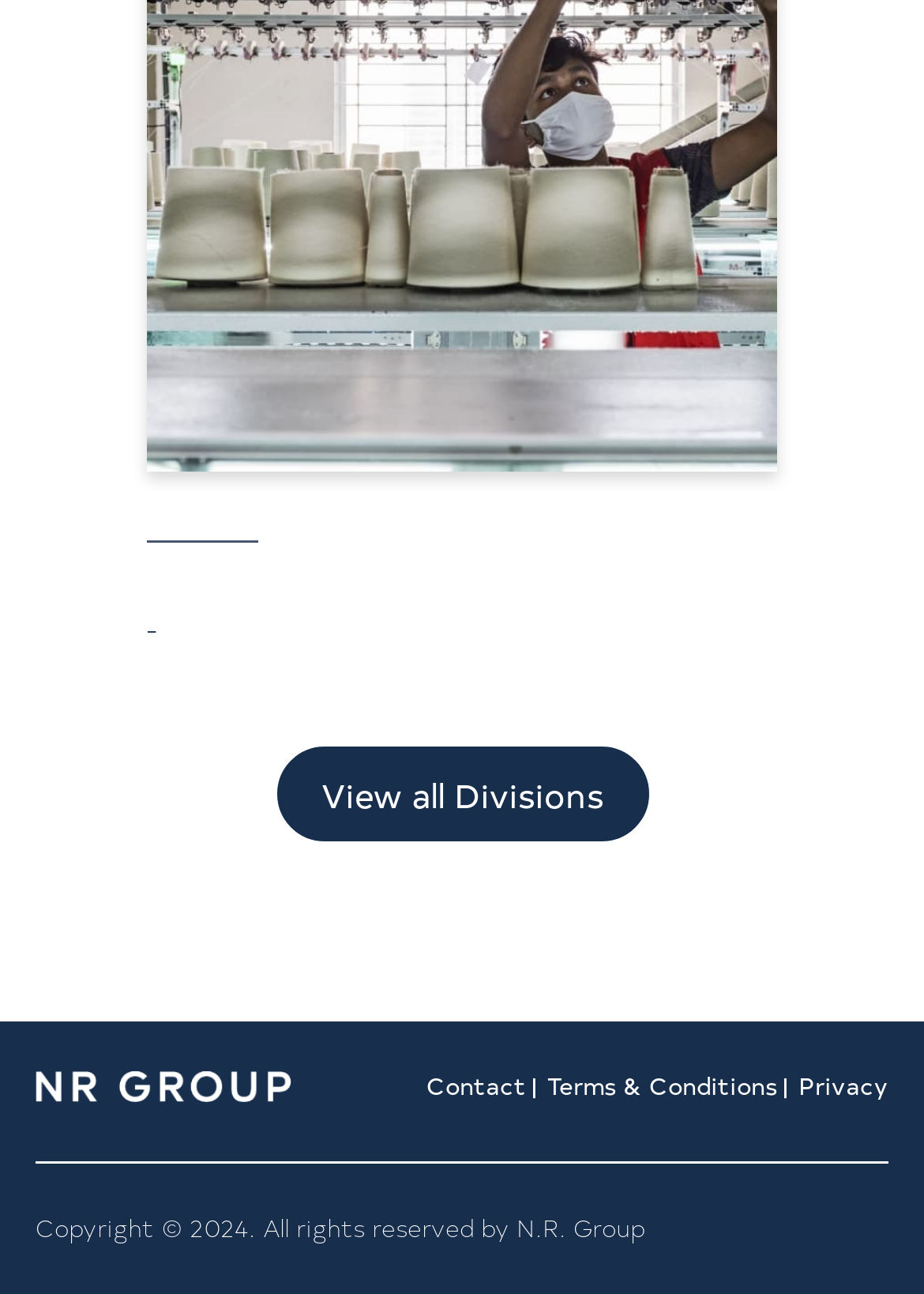Provide a one-word or short-phrase response to the question:
What is the text on the bottom left of the webpage?

Copyright 2024